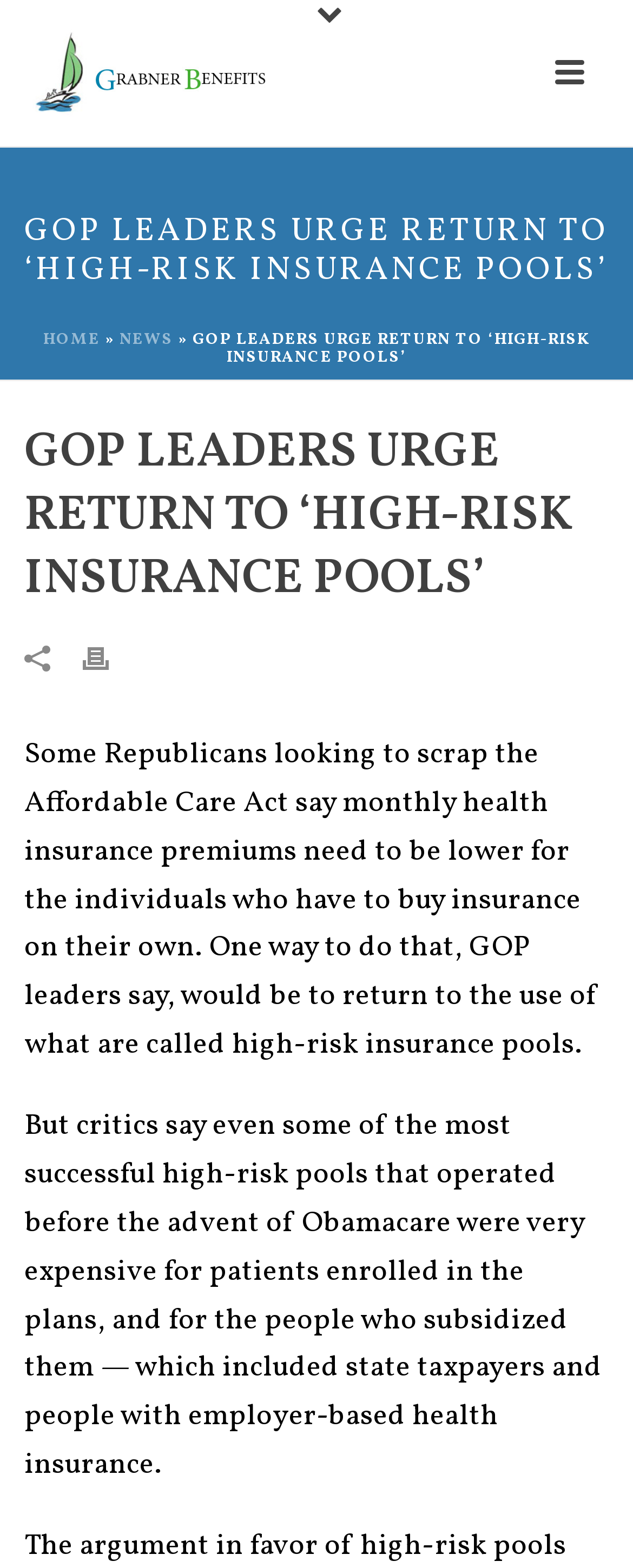What is the topic of the webpage?
Analyze the screenshot and provide a detailed answer to the question.

The webpage appears to be discussing health insurance, specifically the proposal by GOP leaders to return to high-risk insurance pools as a way to lower premiums for individuals who buy insurance on their own.